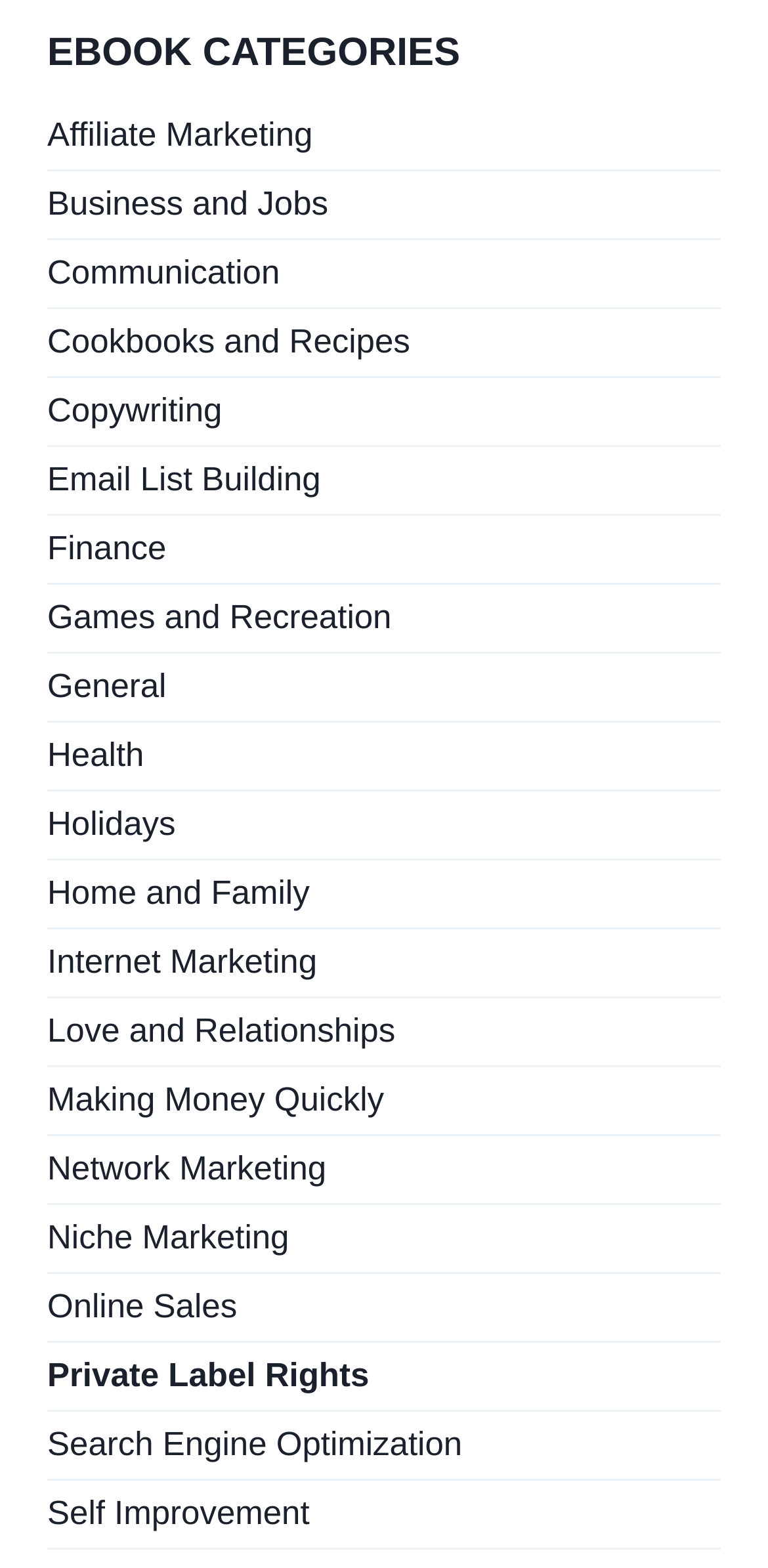Is there an ebook category for 'Health'?
Look at the image and respond with a single word or a short phrase.

Yes